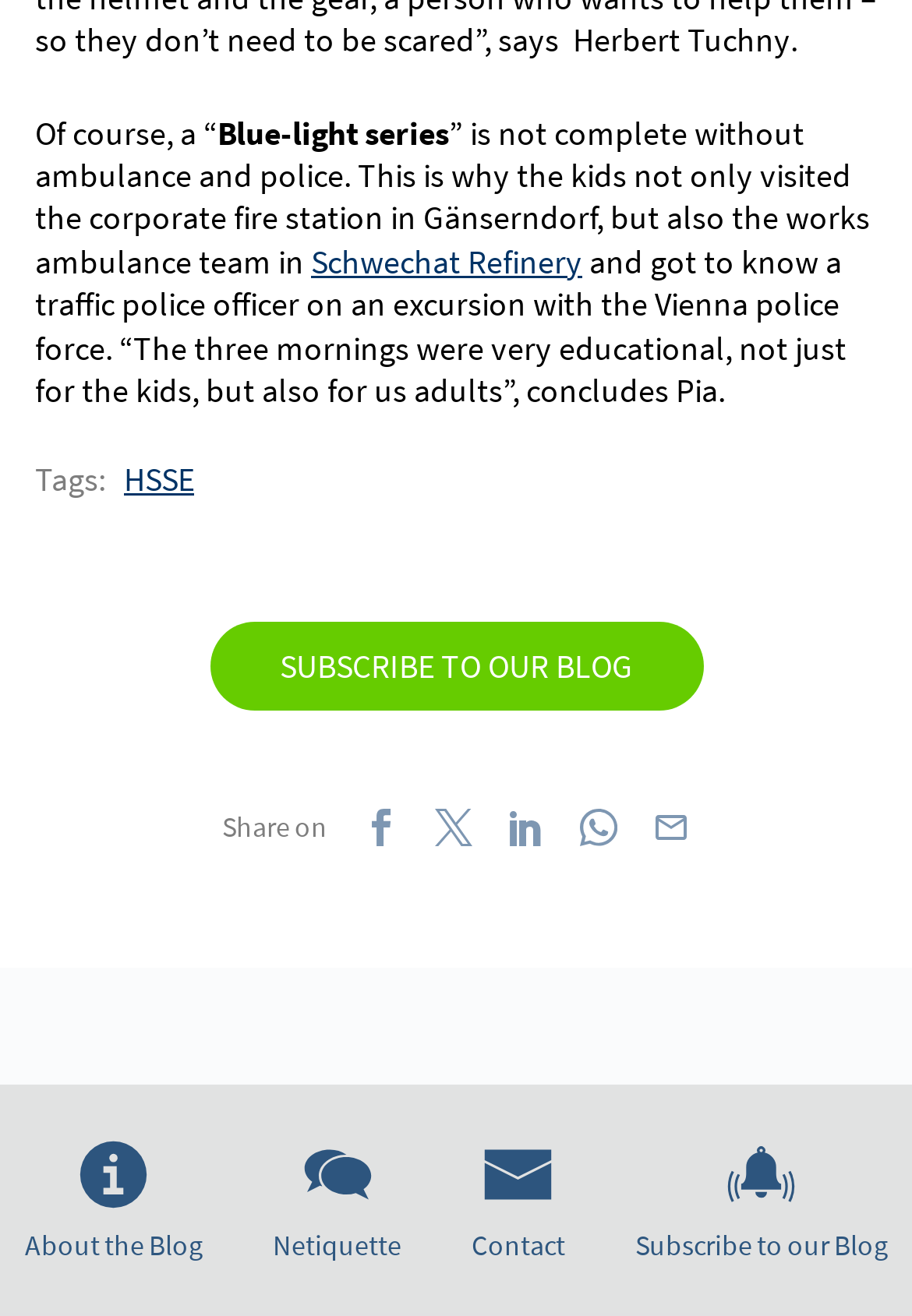Please specify the bounding box coordinates for the clickable region that will help you carry out the instruction: "Click on the 'Schwechat Refinery' link".

[0.341, 0.183, 0.638, 0.215]